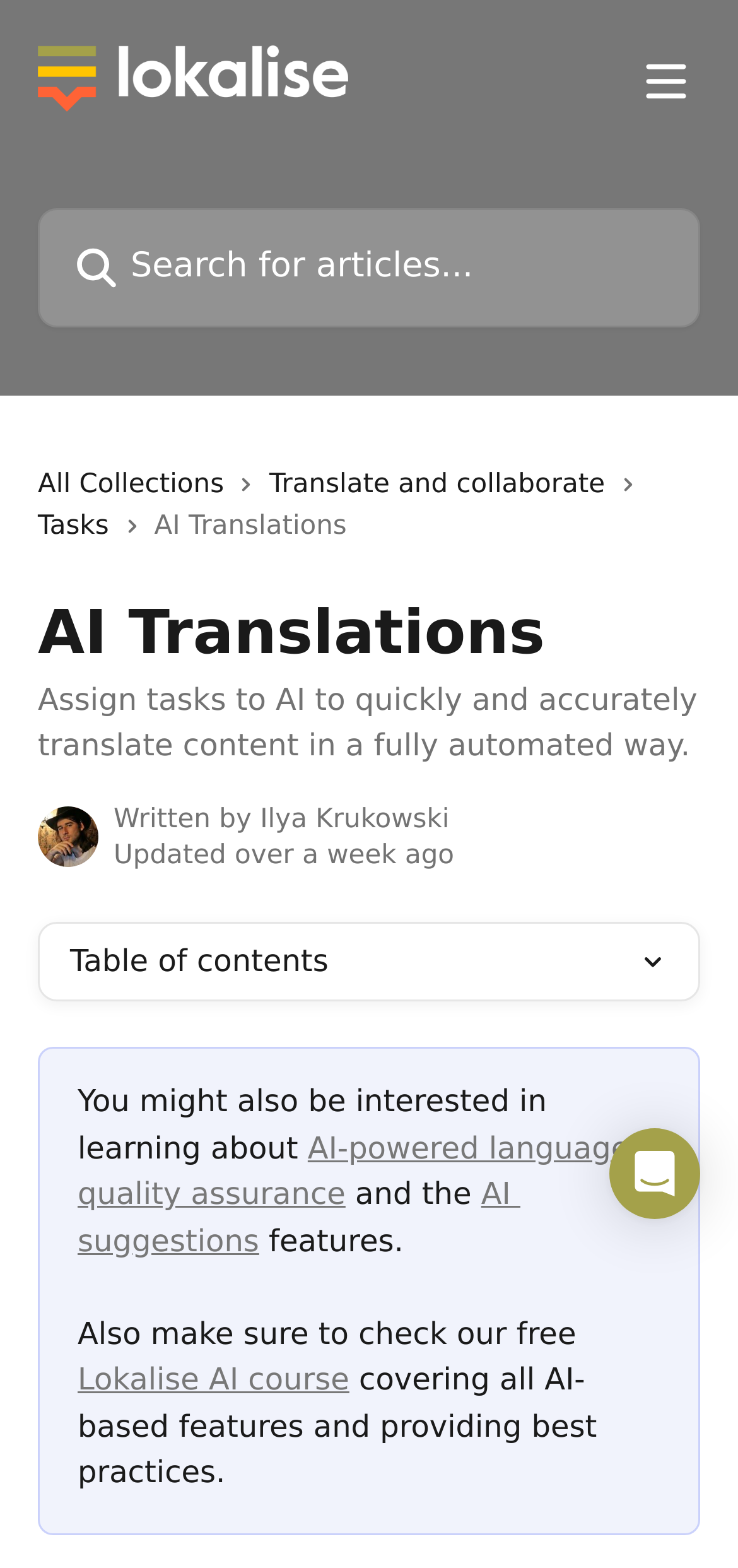Locate the bounding box coordinates of the UI element described by: "name="q" placeholder="Search for articles..."". The bounding box coordinates should consist of four float numbers between 0 and 1, i.e., [left, top, right, bottom].

[0.051, 0.133, 0.949, 0.209]